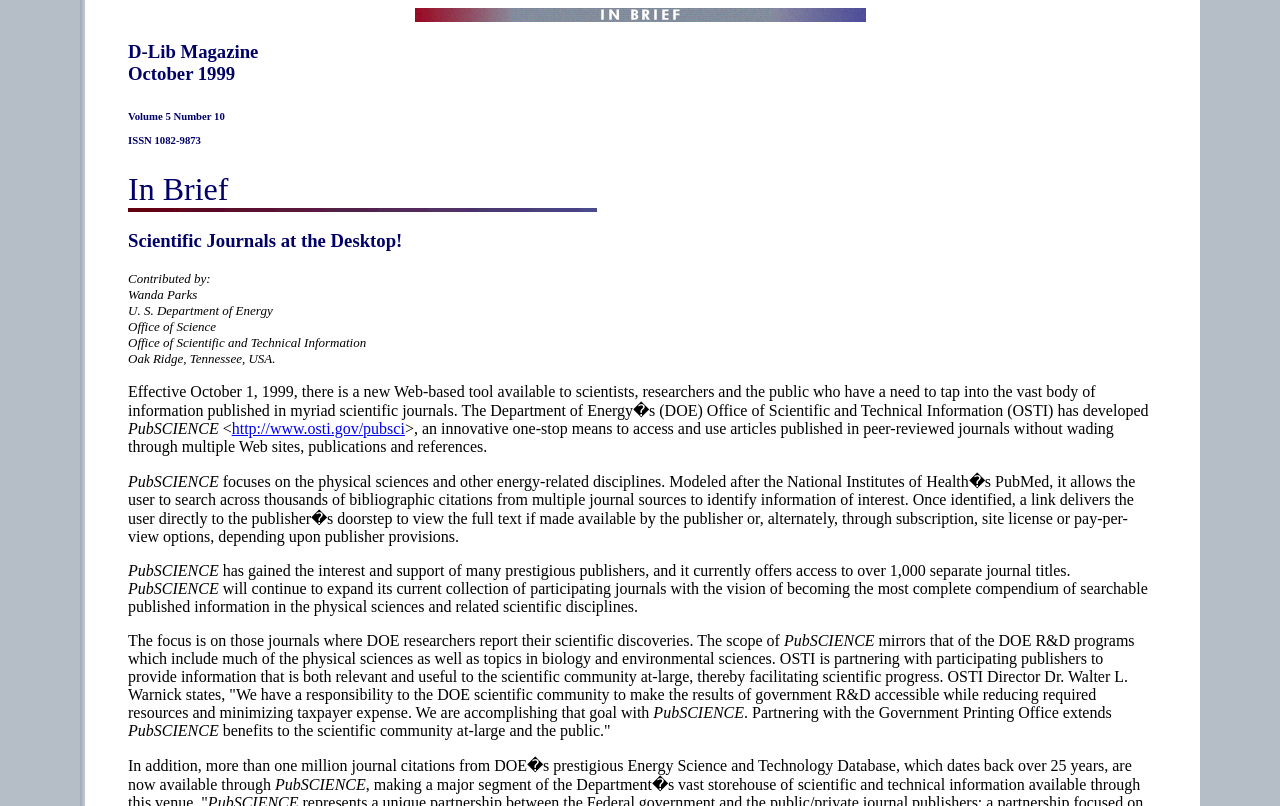Consider the image and give a detailed and elaborate answer to the question: 
What is the name of the magazine?

I determined the answer by looking at the heading element with the text 'D-Lib Magazine October 1999' which suggests that 'D-Lib Magazine' is the name of the magazine.